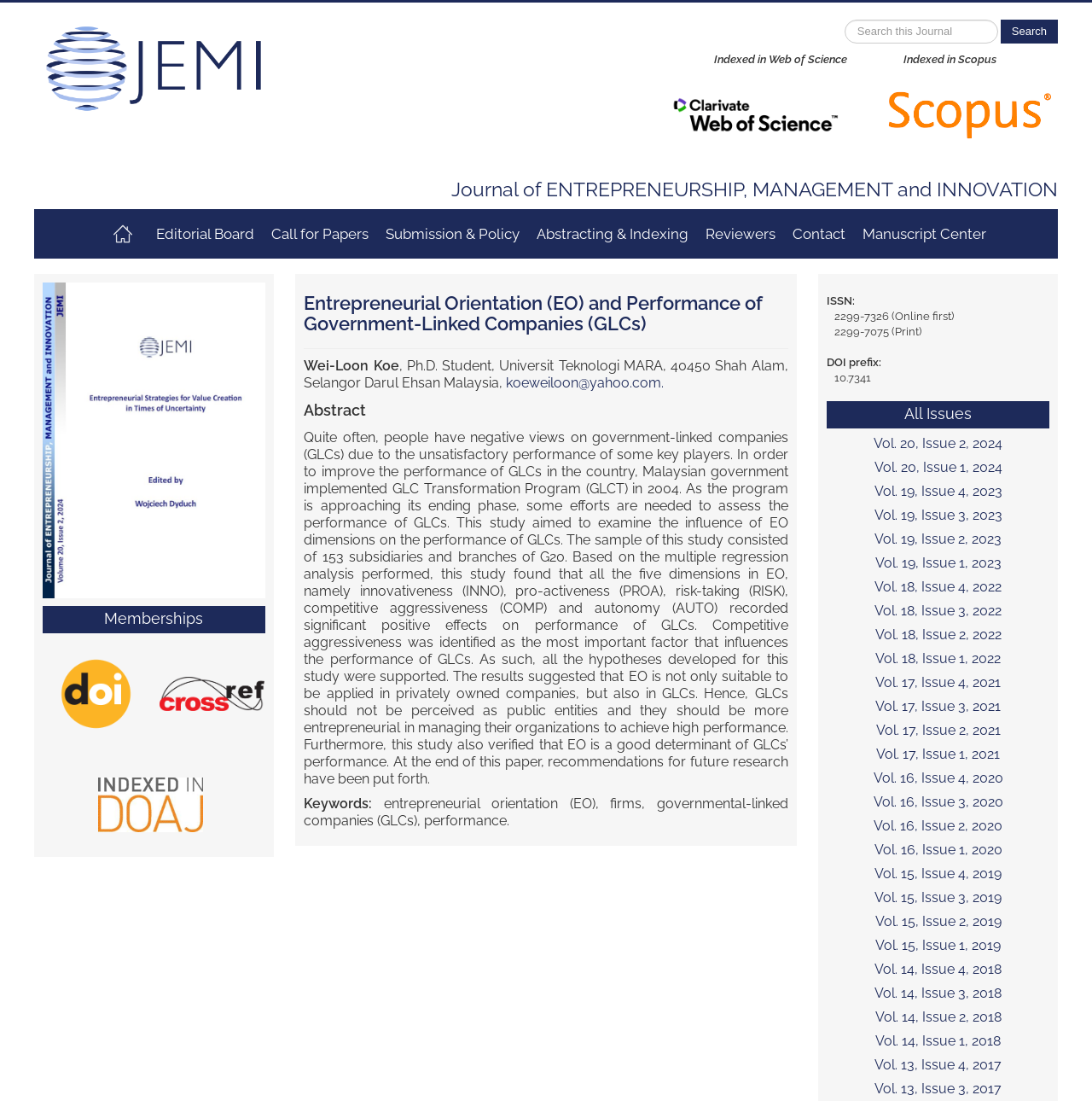What is the name of the journal?
Answer briefly with a single word or phrase based on the image.

Journal of Entrepreneurship, Management and Innovation